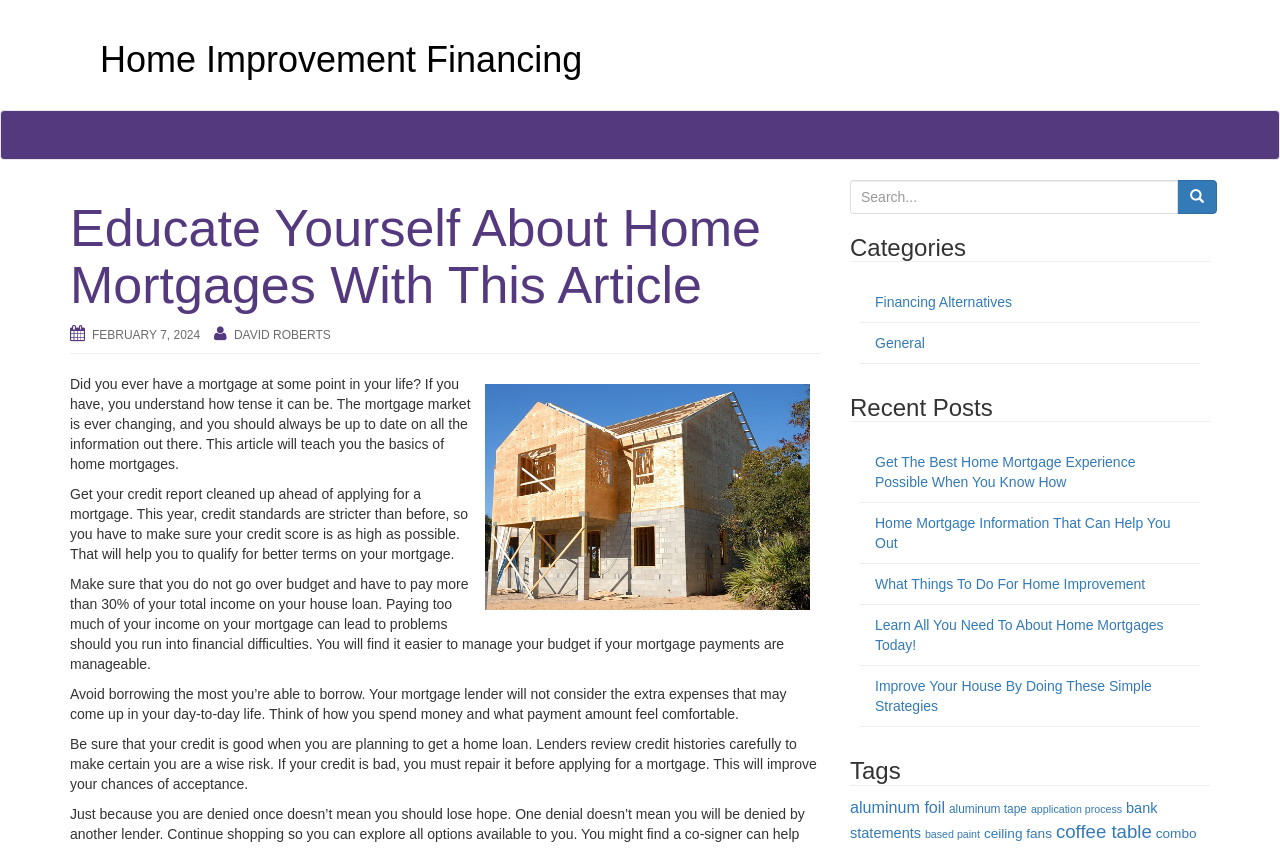What is the topic of the first recent post? Based on the image, give a response in one word or a short phrase.

Get The Best Home Mortgage Experience Possible When You Know How